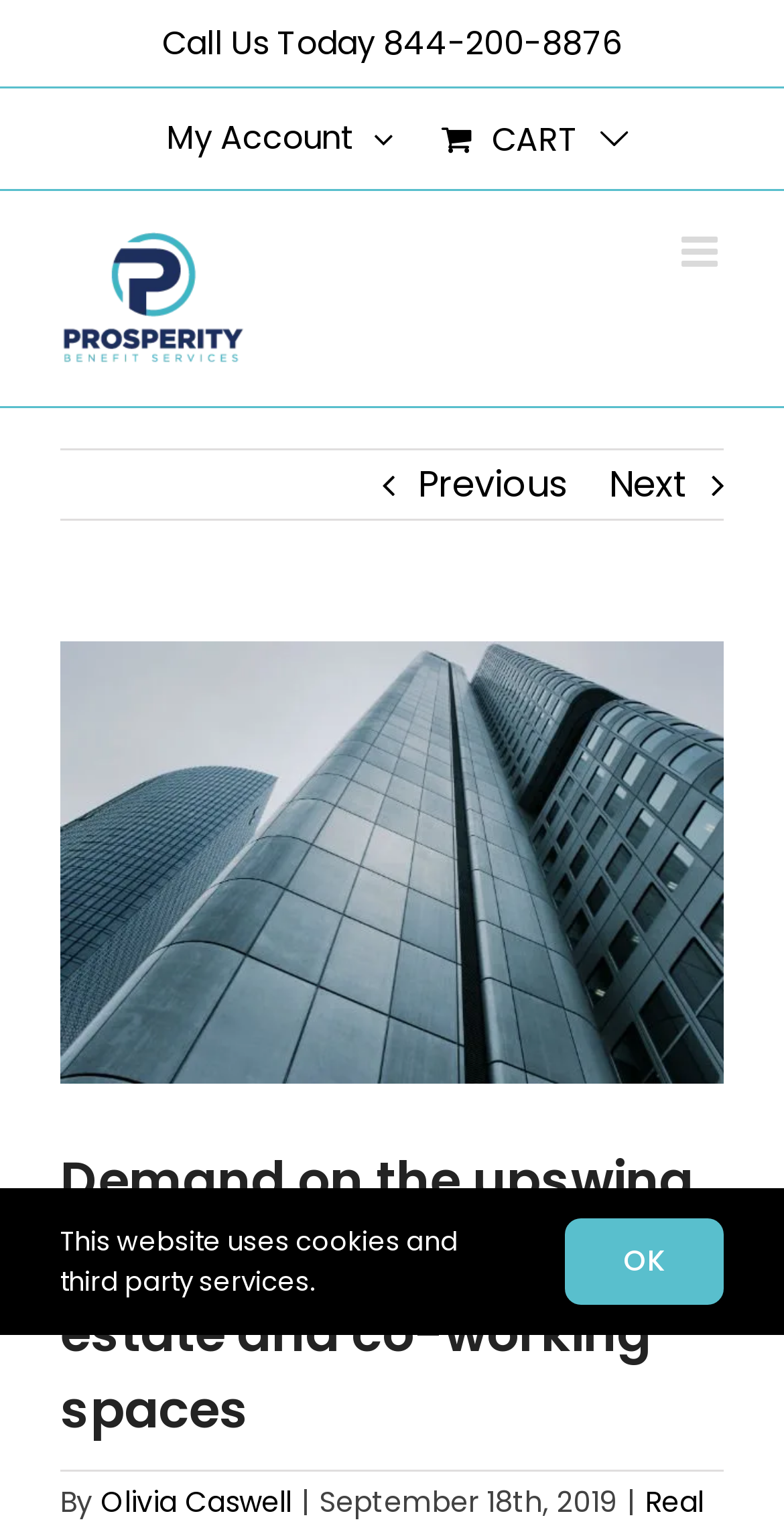How many links are in the secondary menu?
Answer the question in as much detail as possible.

The secondary menu is located at the top of the webpage and contains three links: 'My Account', 'View Cart', and the logo link 'Prosperity Benefit Services Logo'.